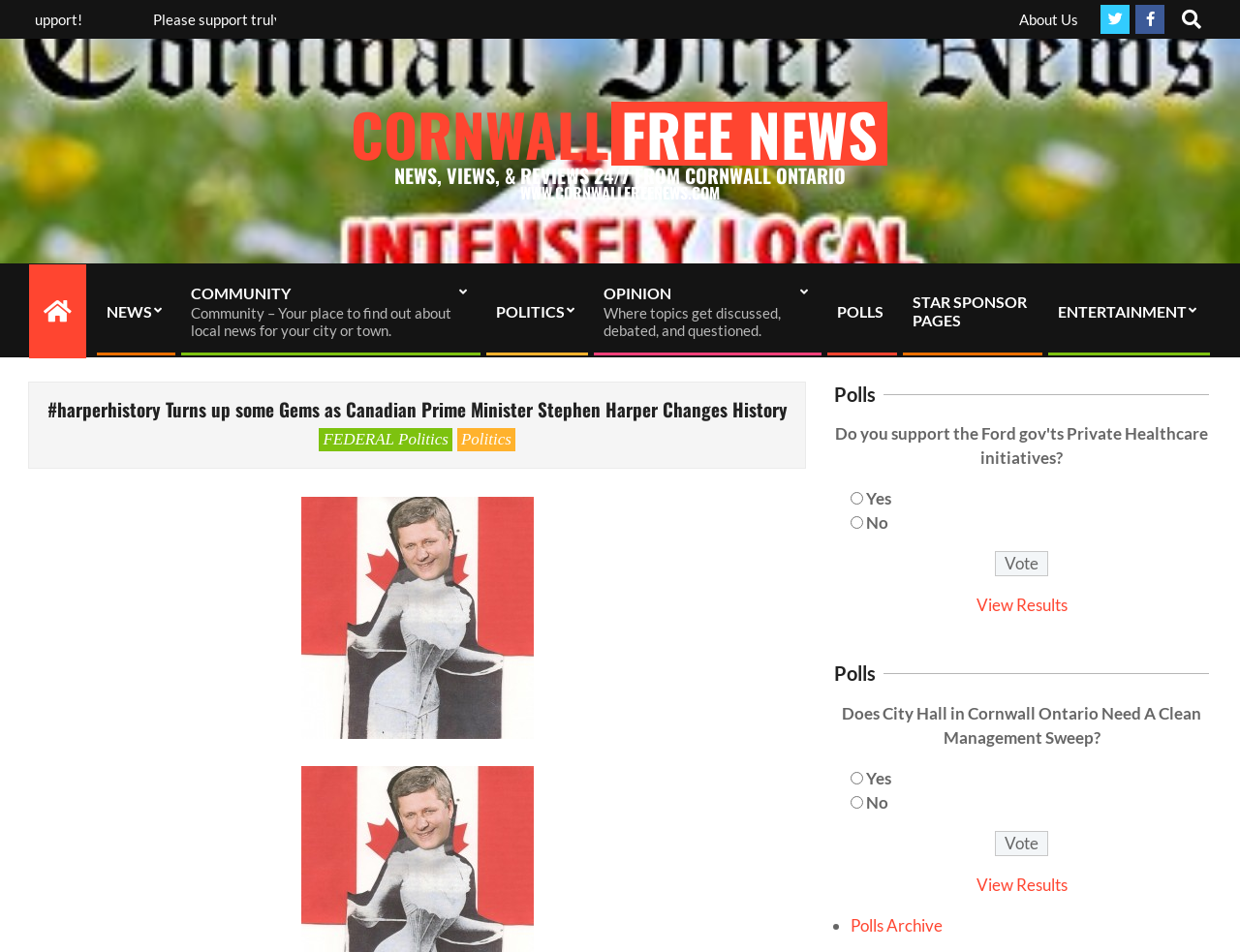Is there a search function on this page?
Can you give a detailed and elaborate answer to the question?

I found a textbox with a placeholder 'Type Search Term …' and a 'Search' label next to it, which suggests that the page has a search function.